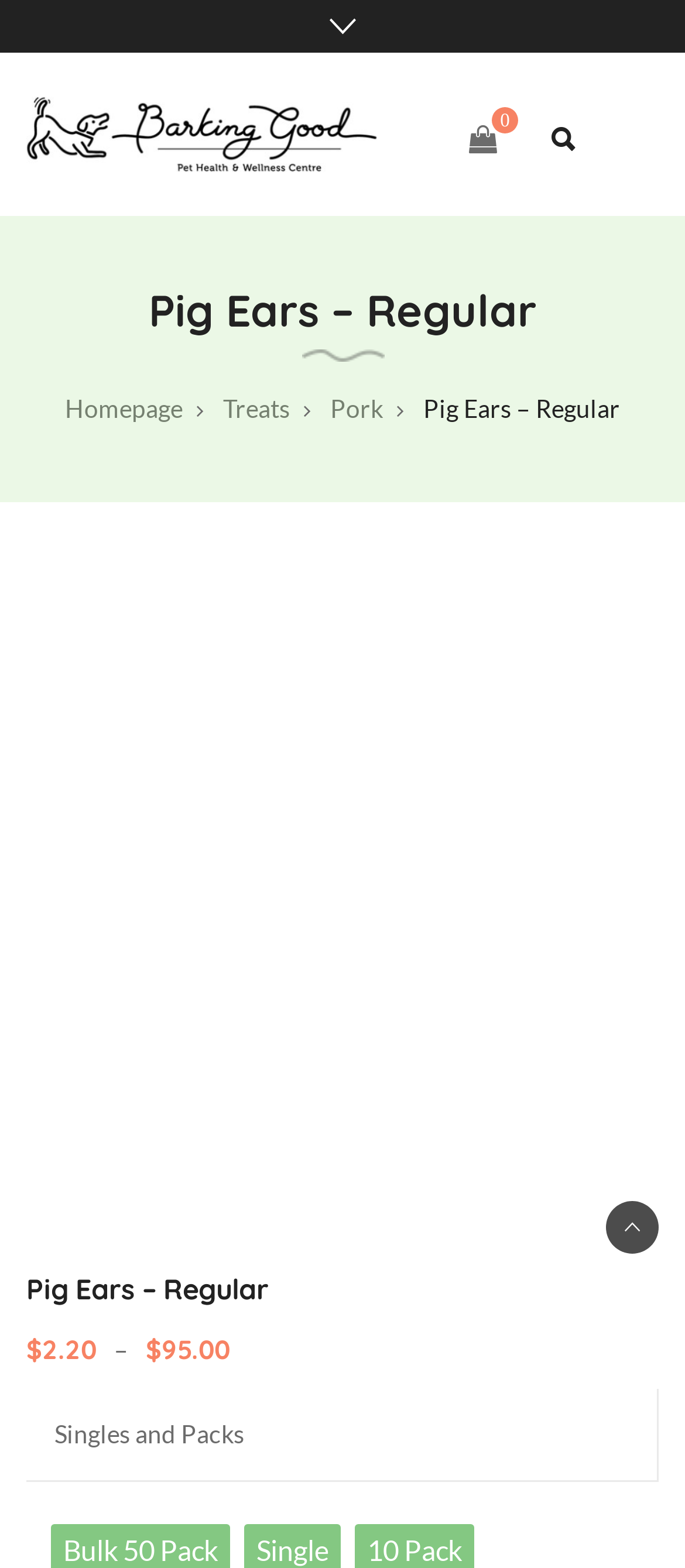What is the total price for a pack of products?
Please give a detailed and thorough answer to the question, covering all relevant points.

The total price for a pack of products can be found in the static text element '$95.00' which is located below the single product price.